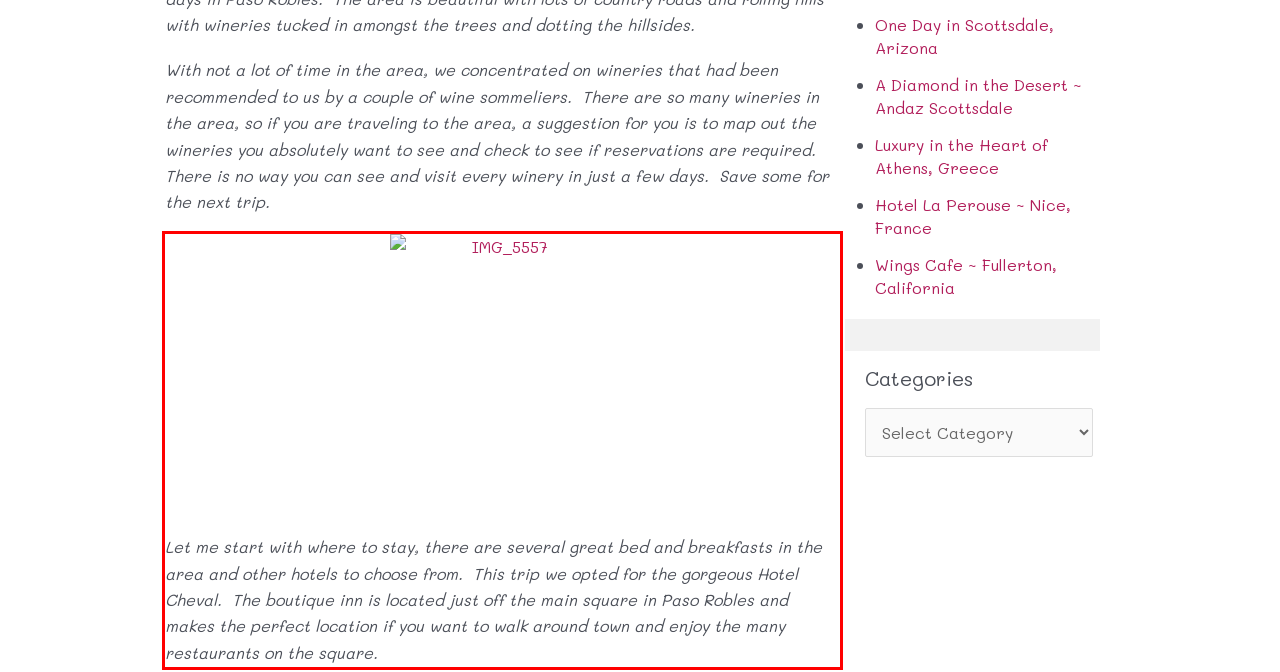Within the provided webpage screenshot, find the red rectangle bounding box and perform OCR to obtain the text content.

Let me start with where to stay, there are several great bed and breakfasts in the area and other hotels to choose from. This trip we opted for the gorgeous Hotel Cheval. The boutique inn is located just off the main square in Paso Robles and makes the perfect location if you want to walk around town and enjoy the many restaurants on the square.